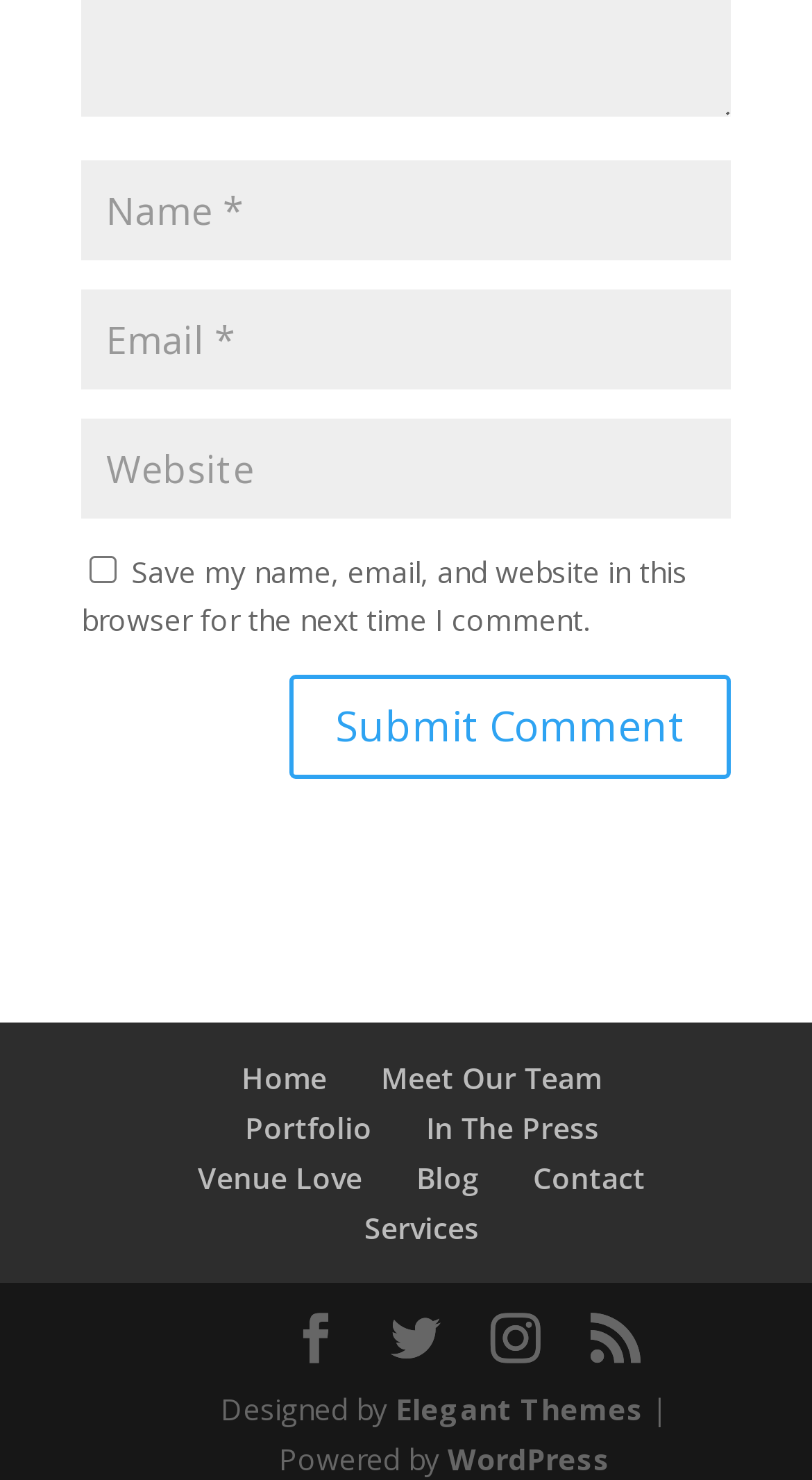How many links are there in the footer?
Based on the image, give a one-word or short phrase answer.

9